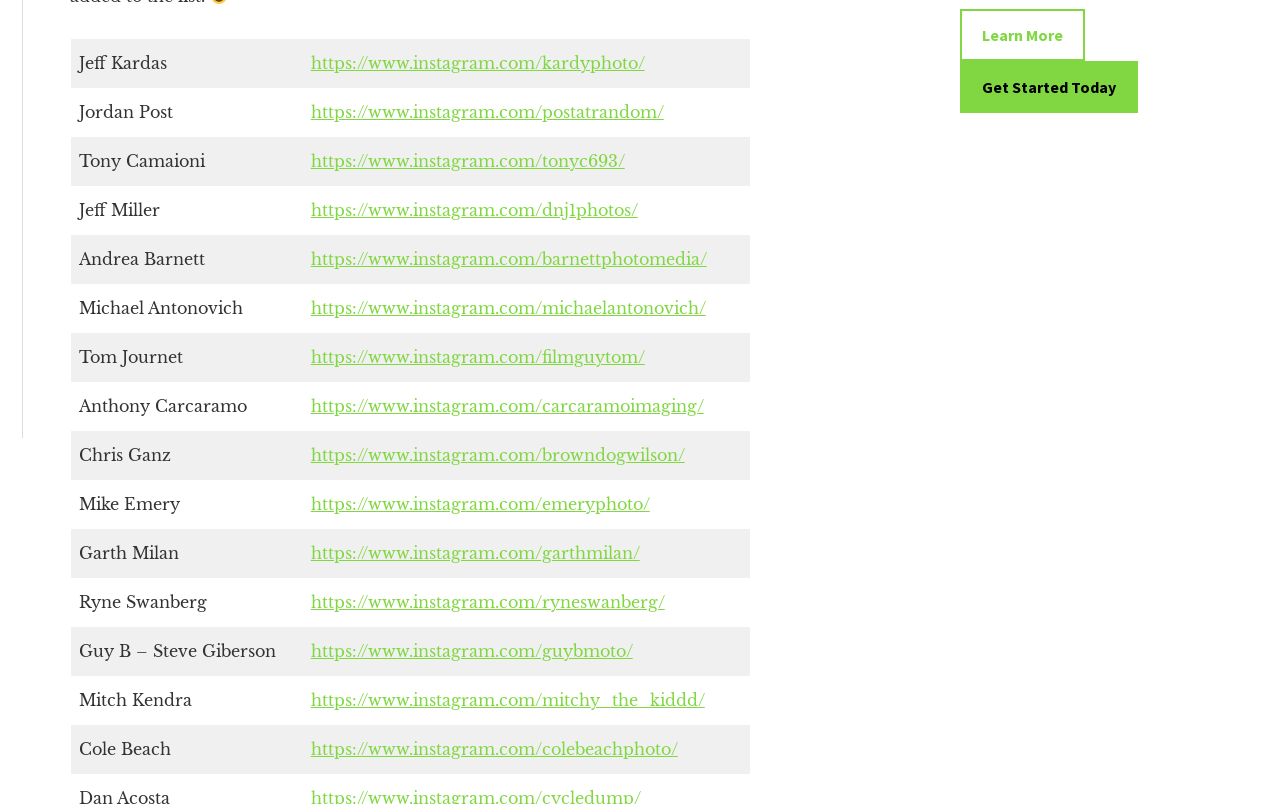What social media platform is linked to each photographer?
Examine the webpage screenshot and provide an in-depth answer to the question.

Each photographer's row contains a link with a URL starting with 'https://www.instagram.com/', indicating that the linked social media platform is Instagram.